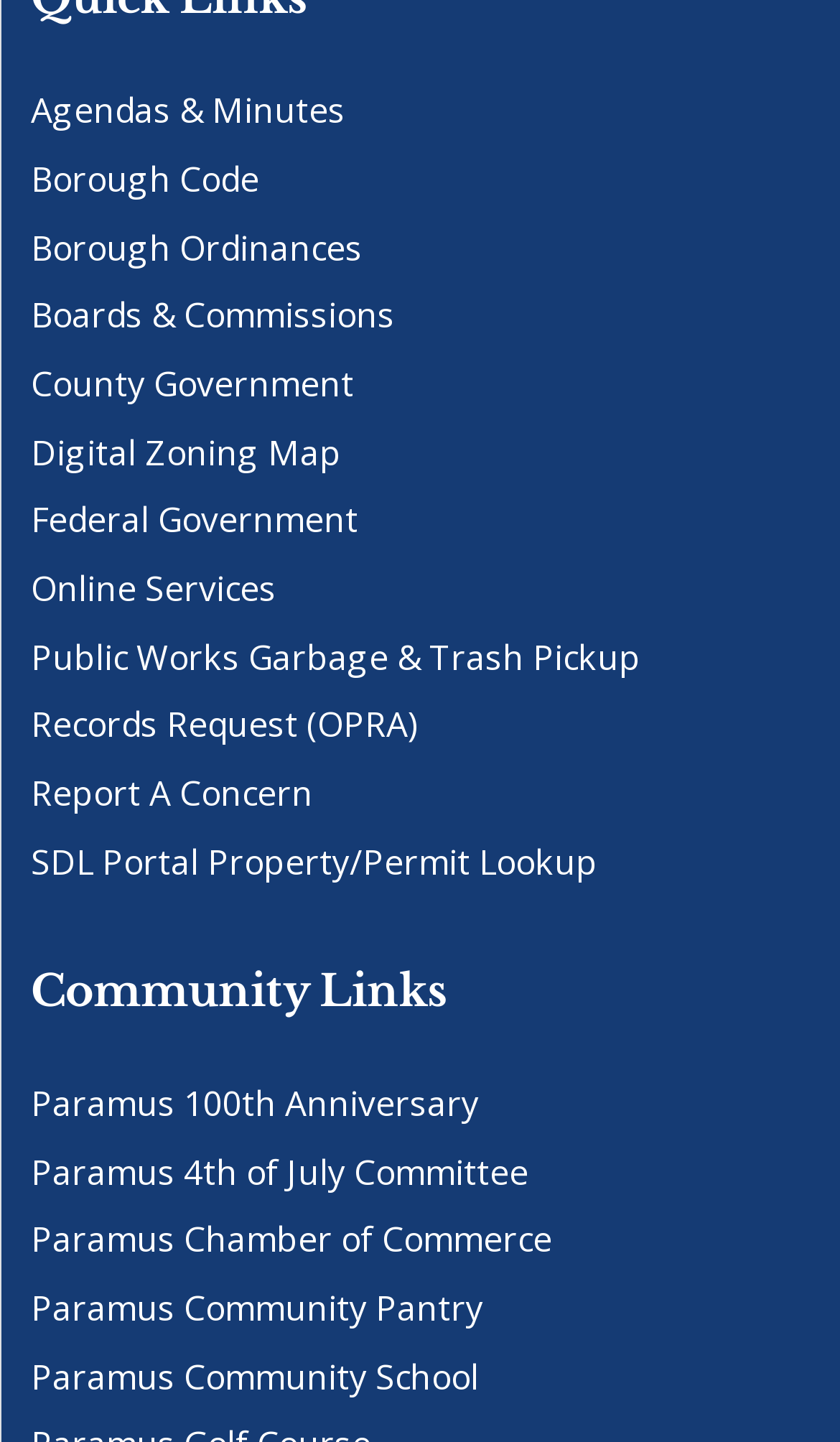Please predict the bounding box coordinates of the element's region where a click is necessary to complete the following instruction: "Report a concern". The coordinates should be represented by four float numbers between 0 and 1, i.e., [left, top, right, bottom].

[0.037, 0.533, 0.373, 0.566]